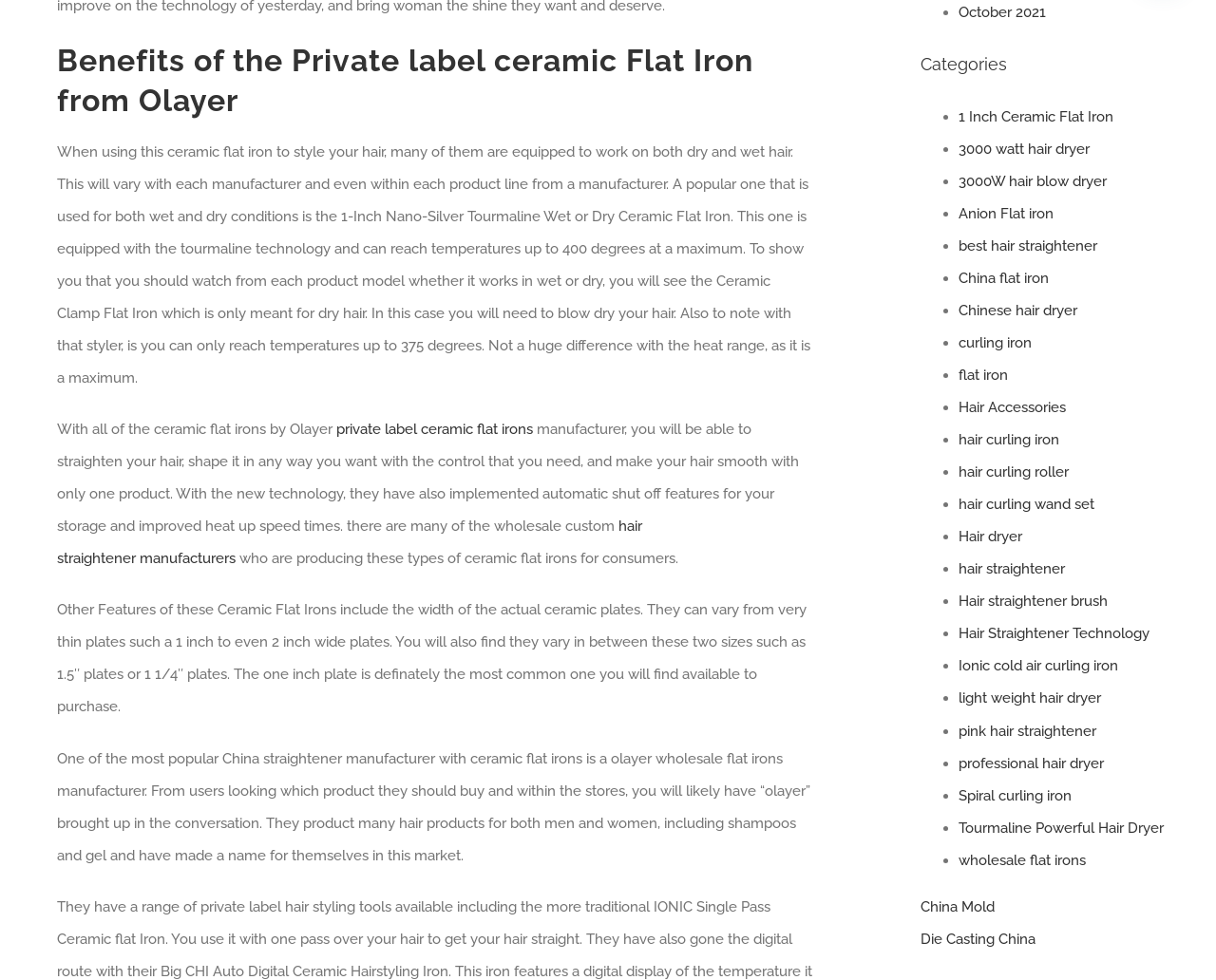Could you highlight the region that needs to be clicked to execute the instruction: "Explore hair straightener manufacturers"?

[0.047, 0.528, 0.528, 0.579]